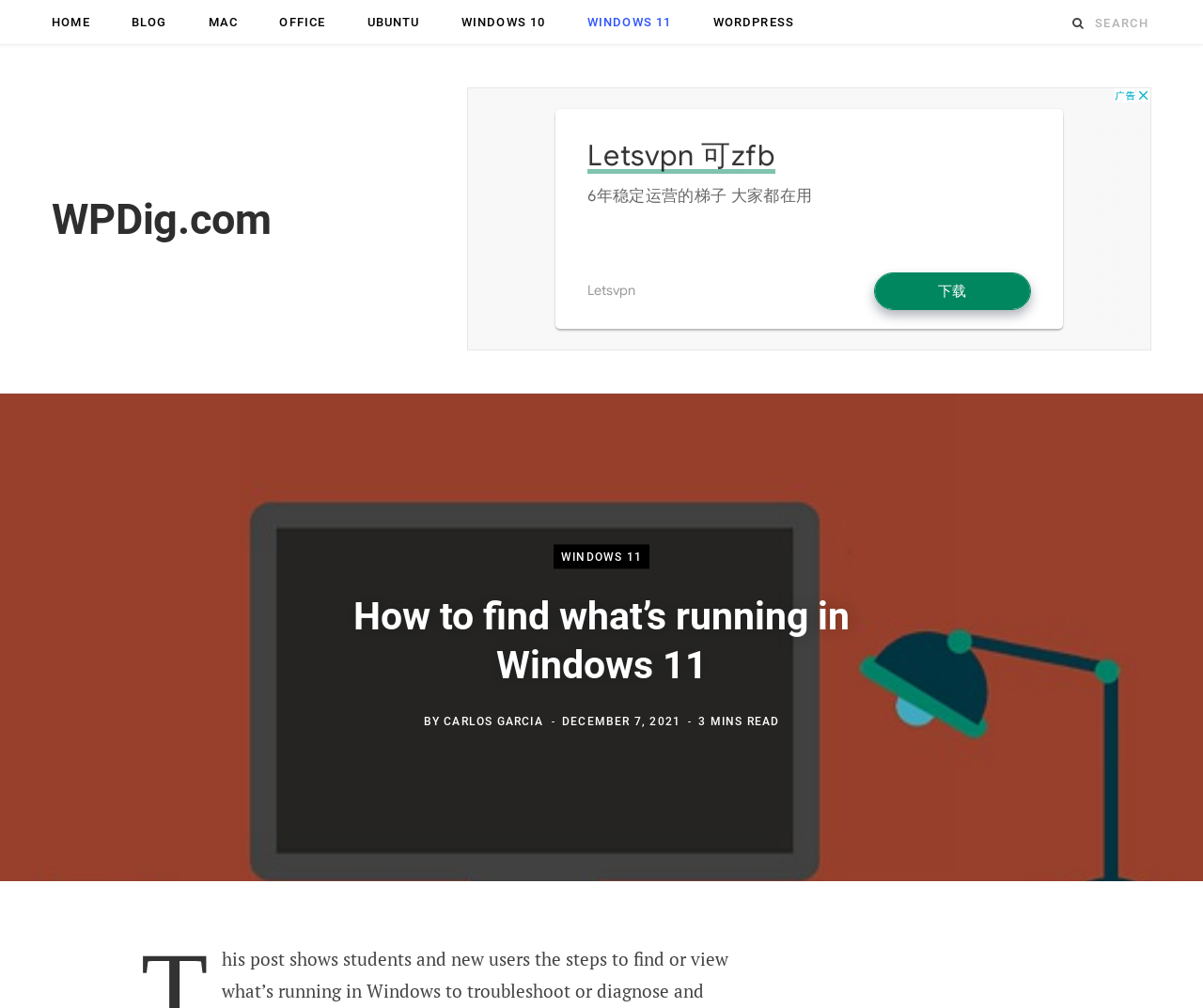What is the author of this article?
Use the information from the image to give a detailed answer to the question.

I found the author's name by looking at the text next to the 'BY' label, which is 'CARLOS GARCIA'.